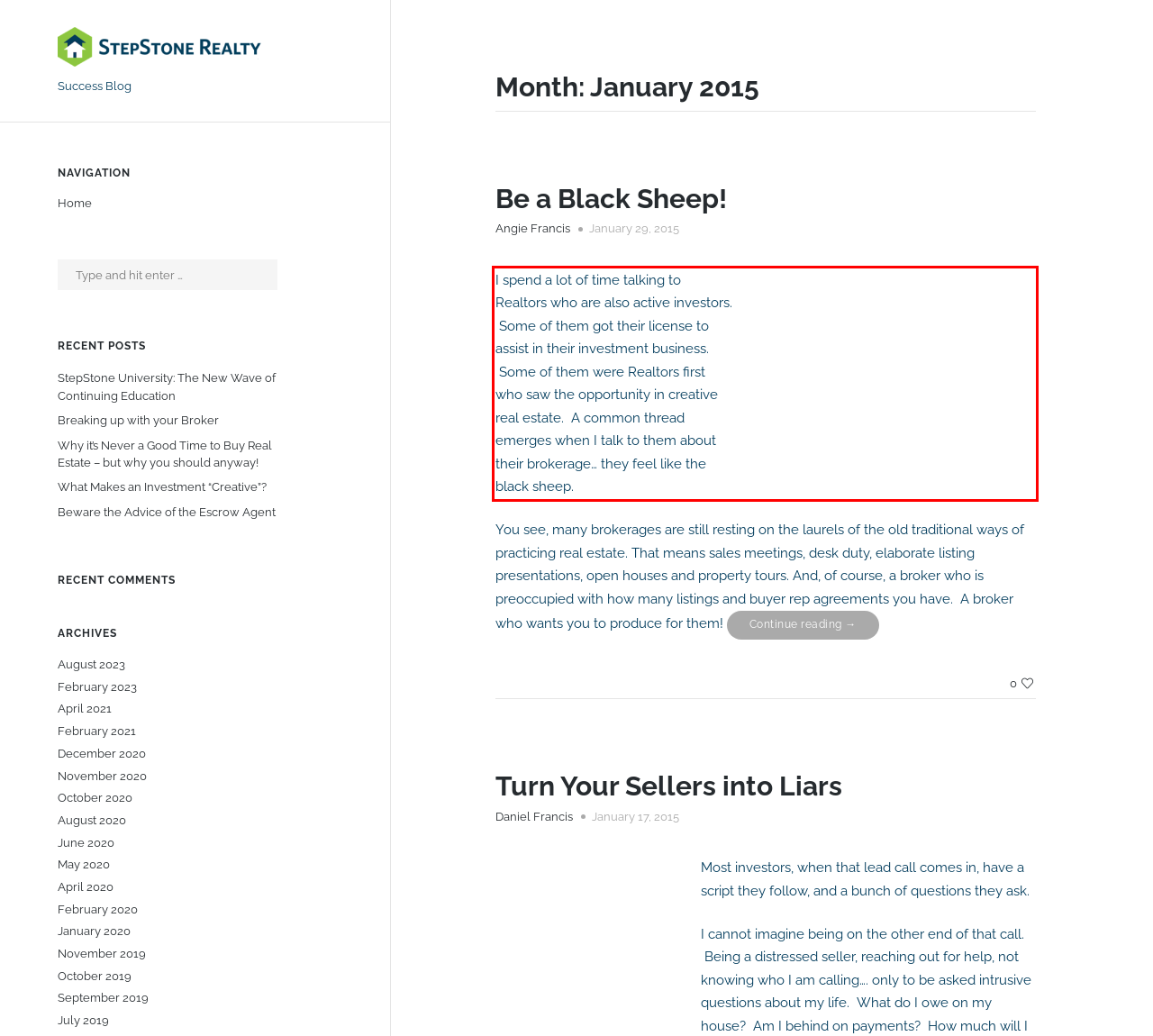The screenshot you have been given contains a UI element surrounded by a red rectangle. Use OCR to read and extract the text inside this red rectangle.

I spend a lot of time talking to Realtors who are also active investors. Some of them got their license to assist in their investment business. Some of them were Realtors first who saw the opportunity in creative real estate. A common thread emerges when I talk to them about their brokerage… they feel like the black sheep.